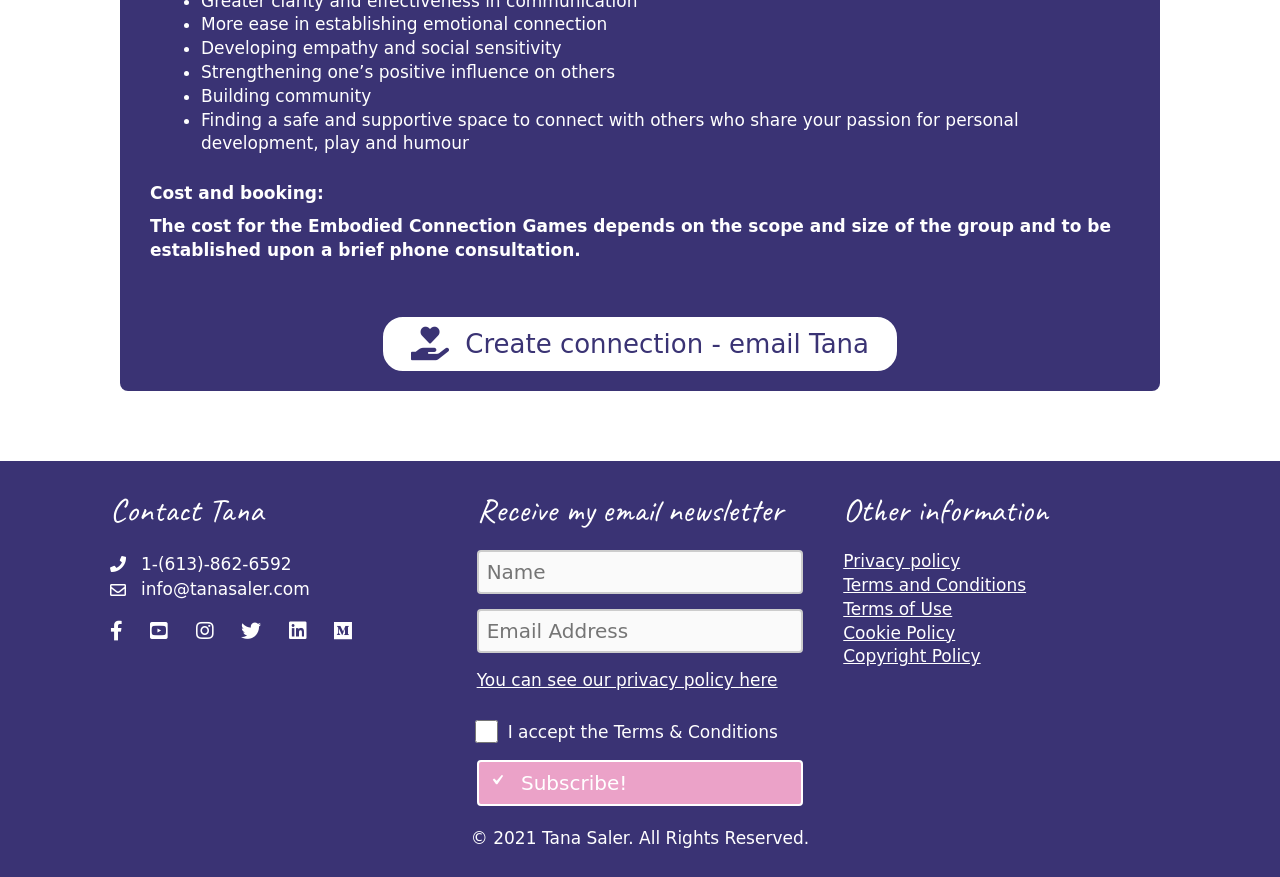What is the purpose of Embodied Connection Games?
Answer with a single word or phrase by referring to the visual content.

Establish emotional connection